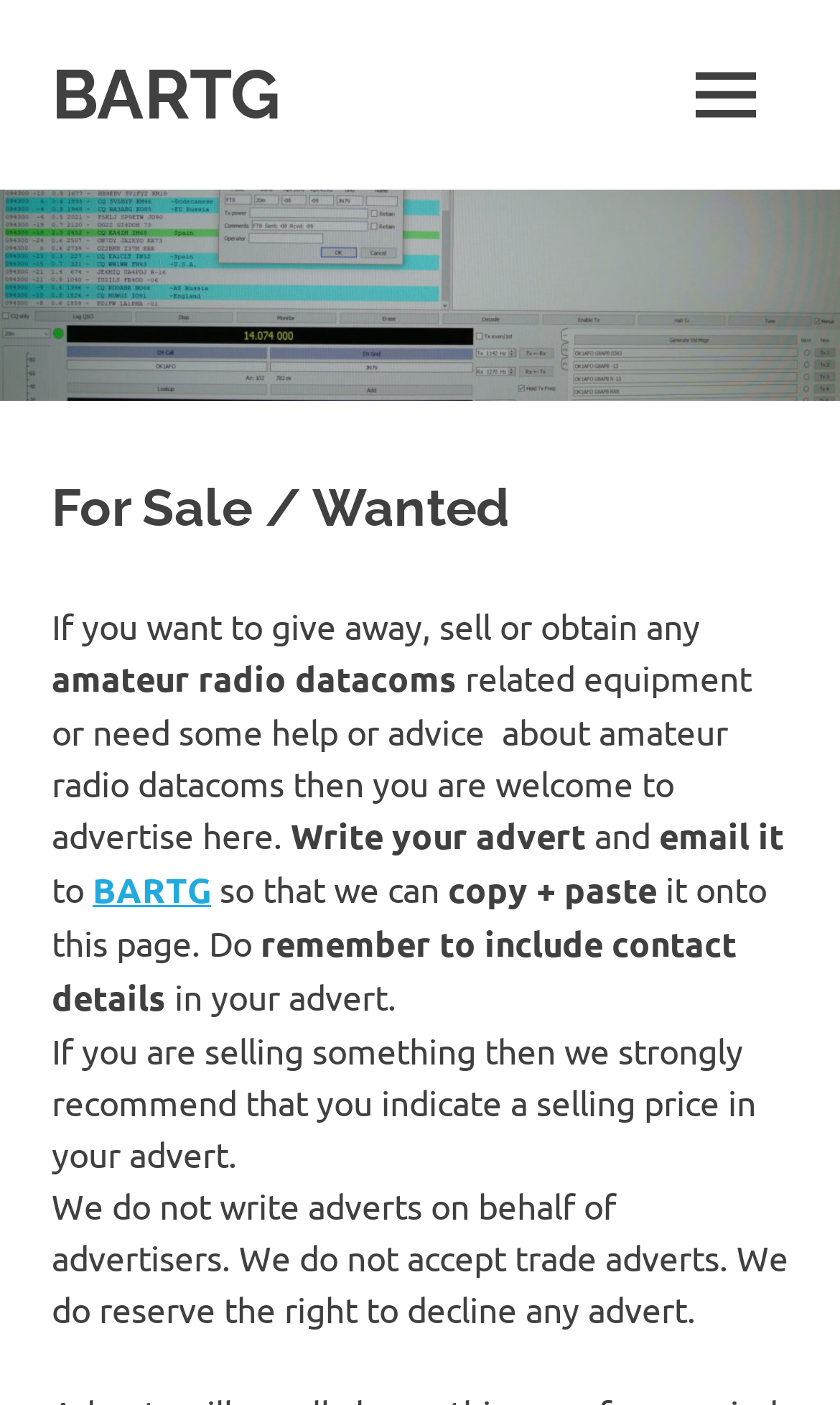Using the image as a reference, answer the following question in as much detail as possible:
What is the purpose of this webpage?

Based on the webpage content, it appears that the purpose of this webpage is to provide a platform for users to buy or sell amateur radio datacoms-related equipment or seek help and advice. The webpage allows users to write and submit their advertisements, which will then be posted on the webpage.